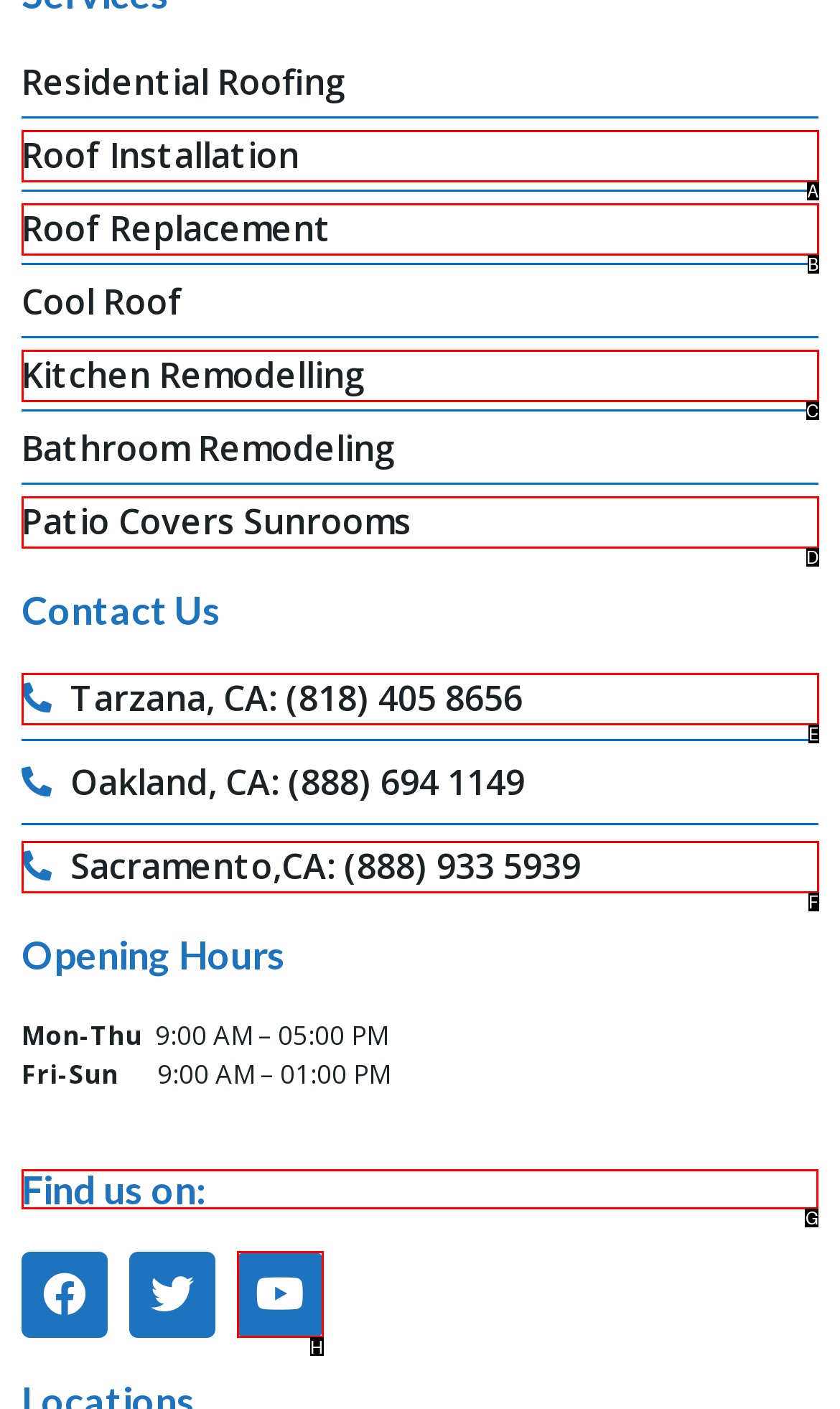Determine which letter corresponds to the UI element to click for this task: Find us on social media
Respond with the letter from the available options.

G